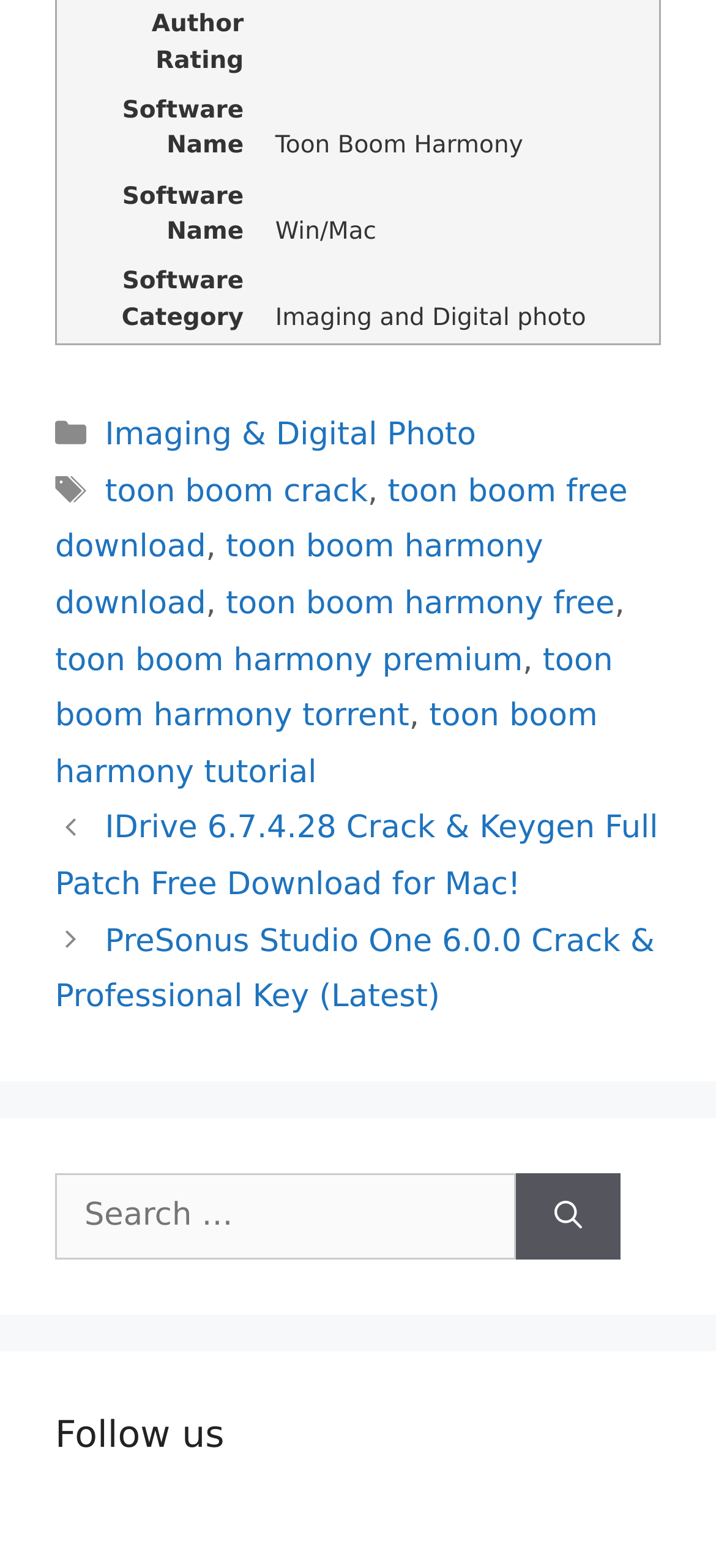What is the platform of the software?
Provide a concise answer using a single word or phrase based on the image.

Win/Mac